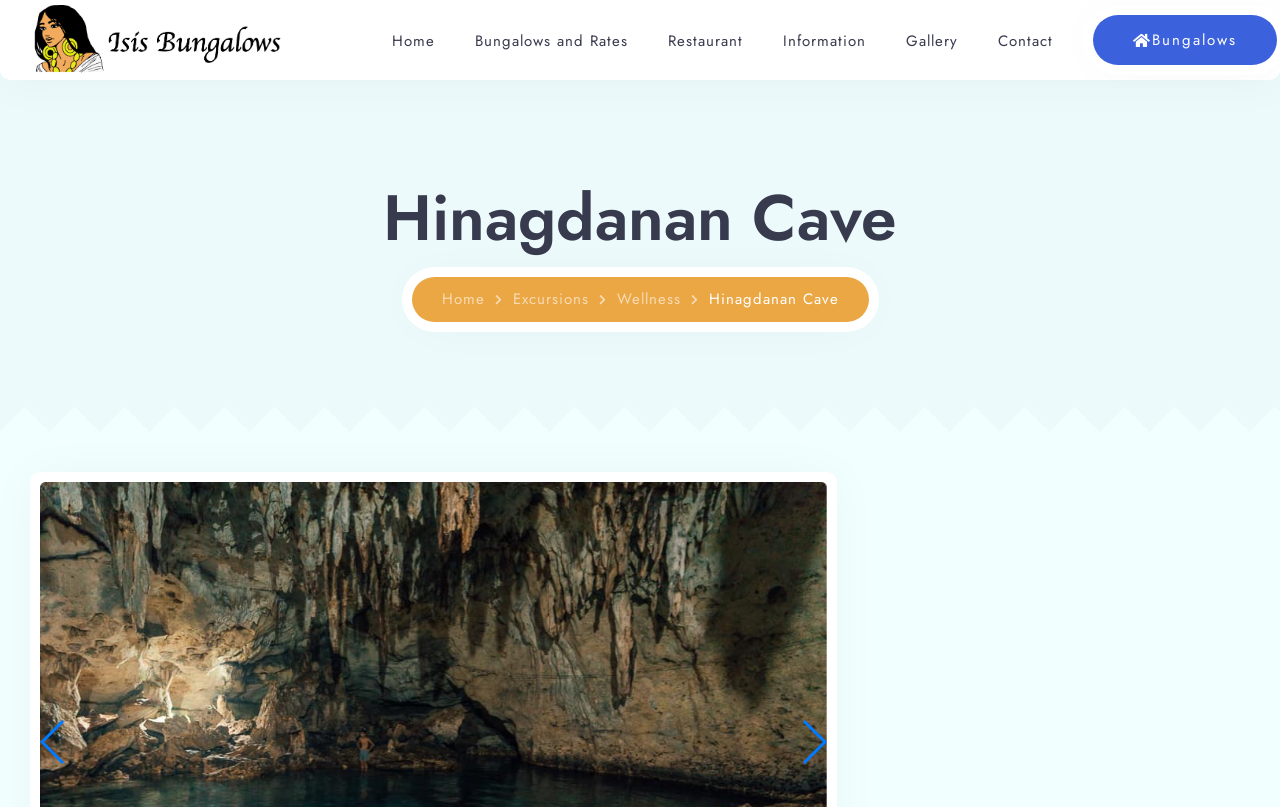Identify the bounding box coordinates of the part that should be clicked to carry out this instruction: "Click on Home".

[0.29, 0.0, 0.355, 0.099]